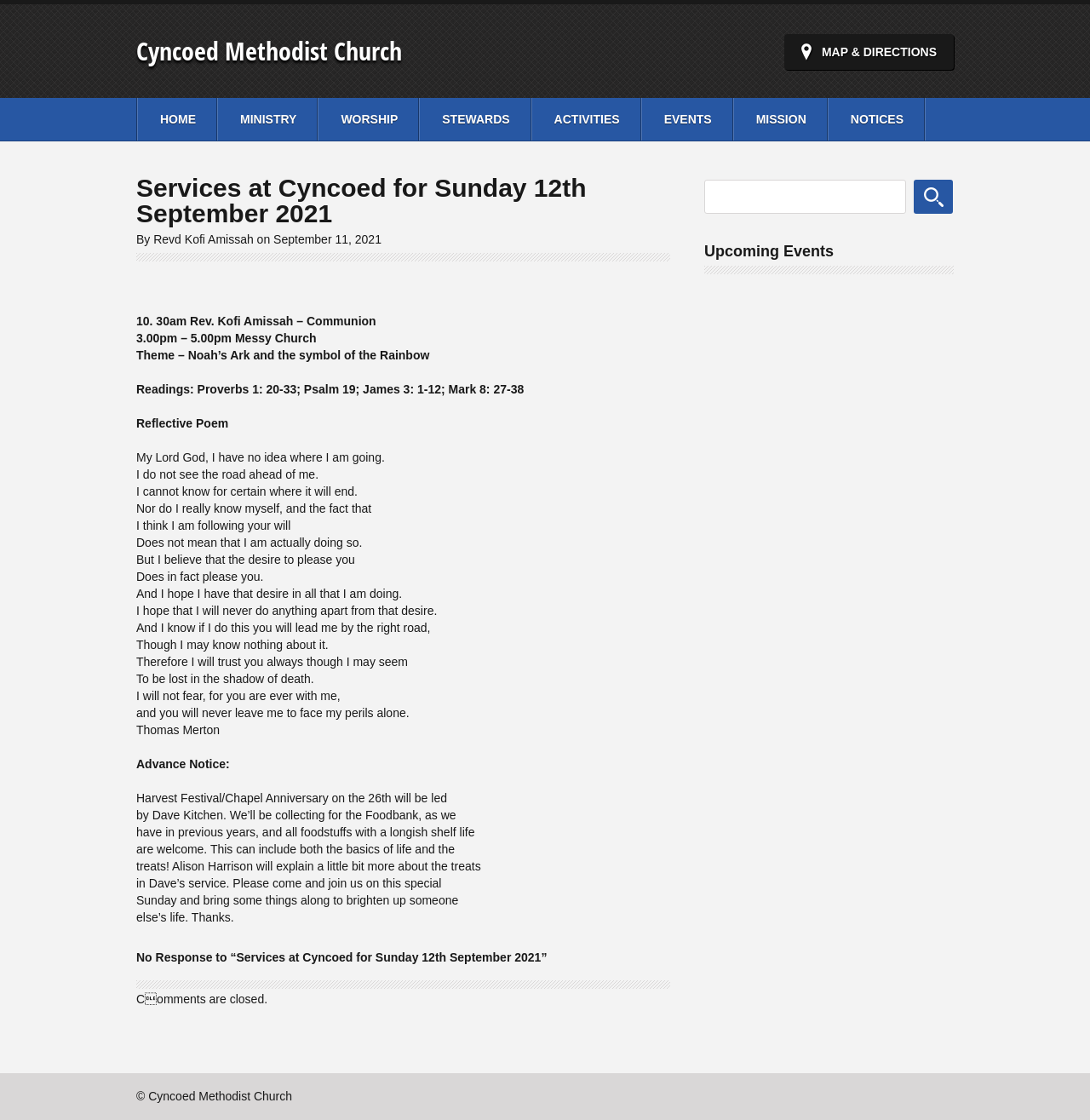Kindly determine the bounding box coordinates of the area that needs to be clicked to fulfill this instruction: "View the 'MINISTRY' page".

[0.198, 0.087, 0.292, 0.125]